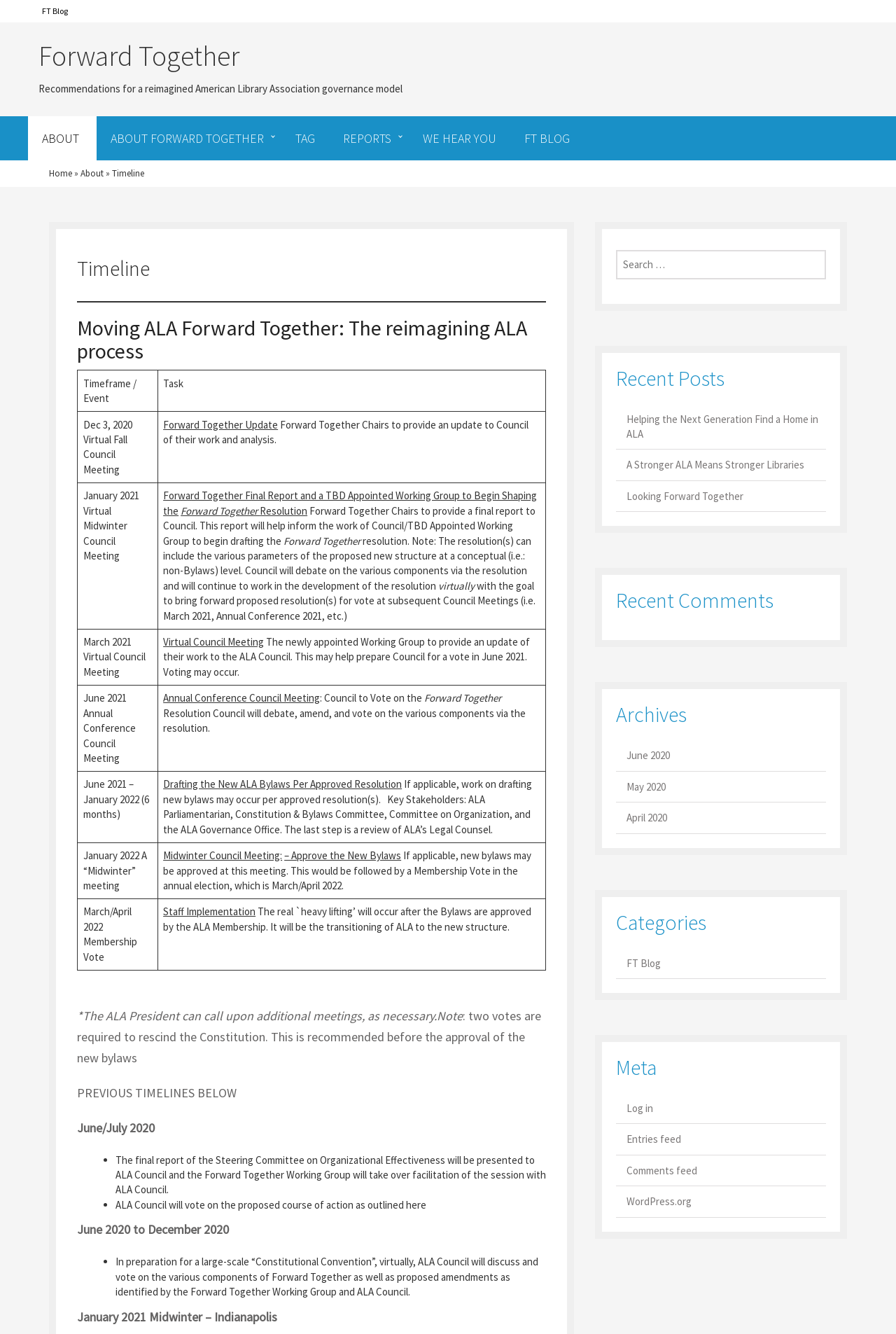What is the expected outcome of the June 2021 Annual Conference Council Meeting?
Look at the image and answer with only one word or phrase.

Vote on the Forward Together Resolution